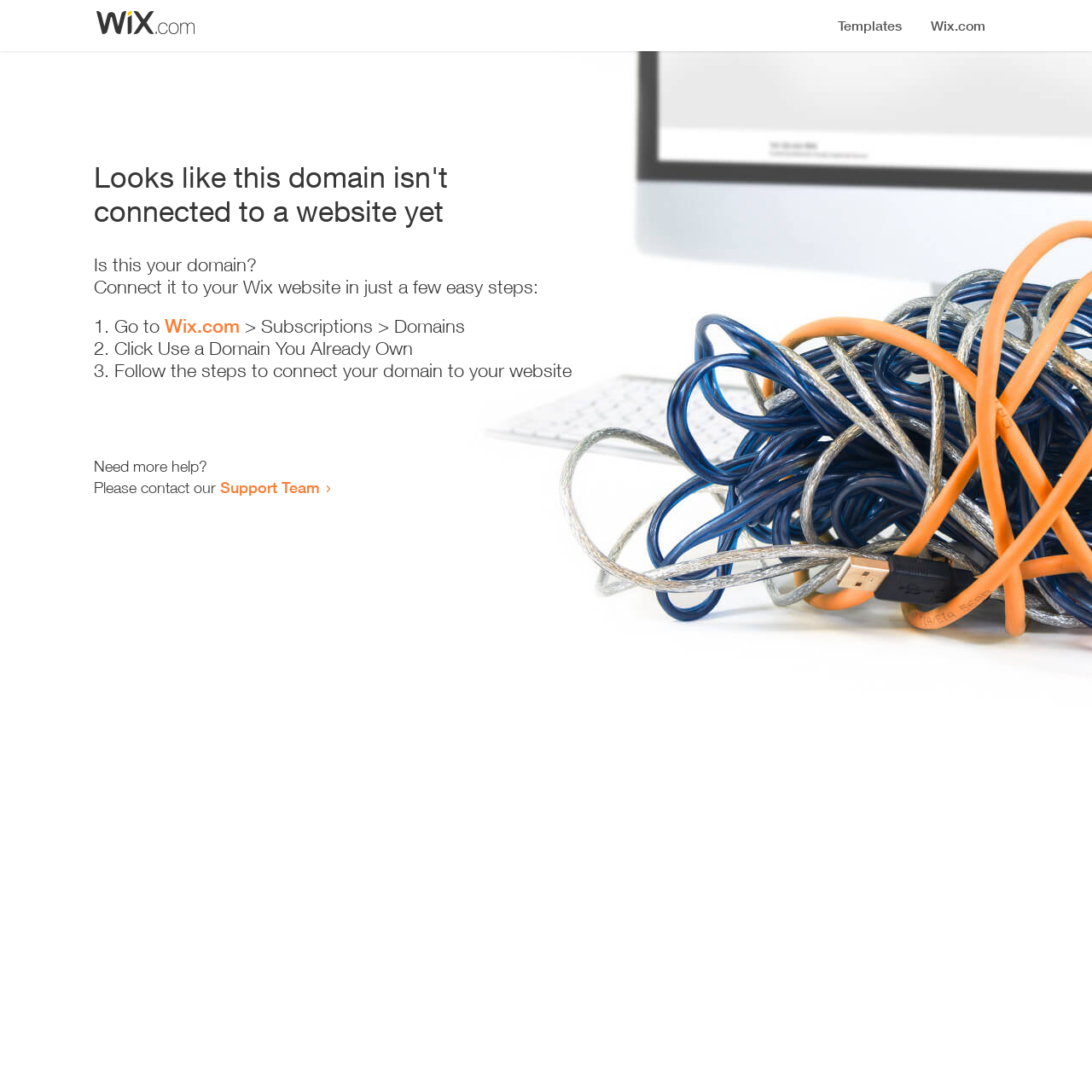Provide the bounding box coordinates in the format (top-left x, top-left y, bottom-right x, bottom-right y). All values are floating point numbers between 0 and 1. Determine the bounding box coordinate of the UI element described as: Wix.com

[0.151, 0.288, 0.22, 0.309]